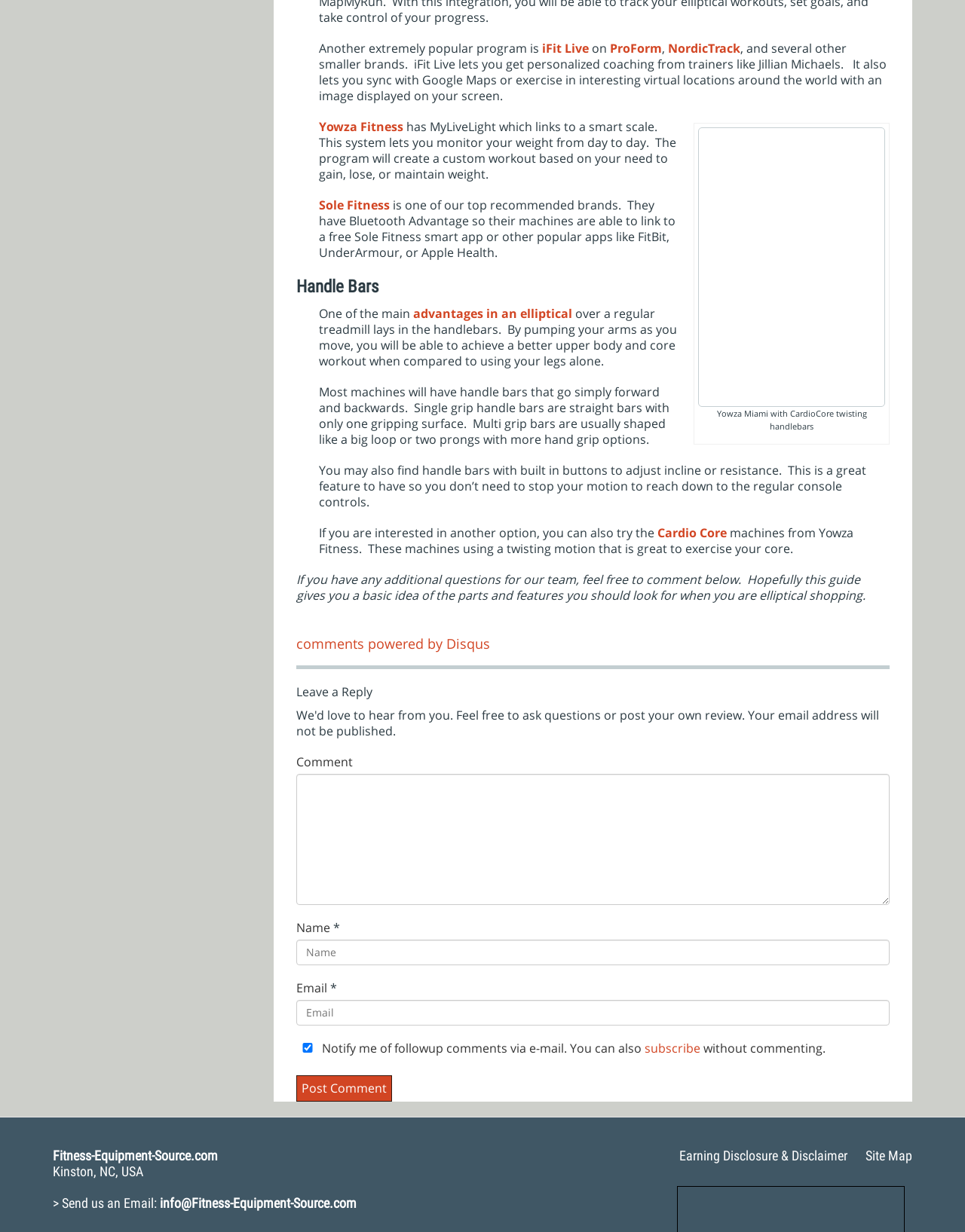What is the name of the website?
Using the visual information from the image, give a one-word or short-phrase answer.

Fitness-Equipment-Source.com